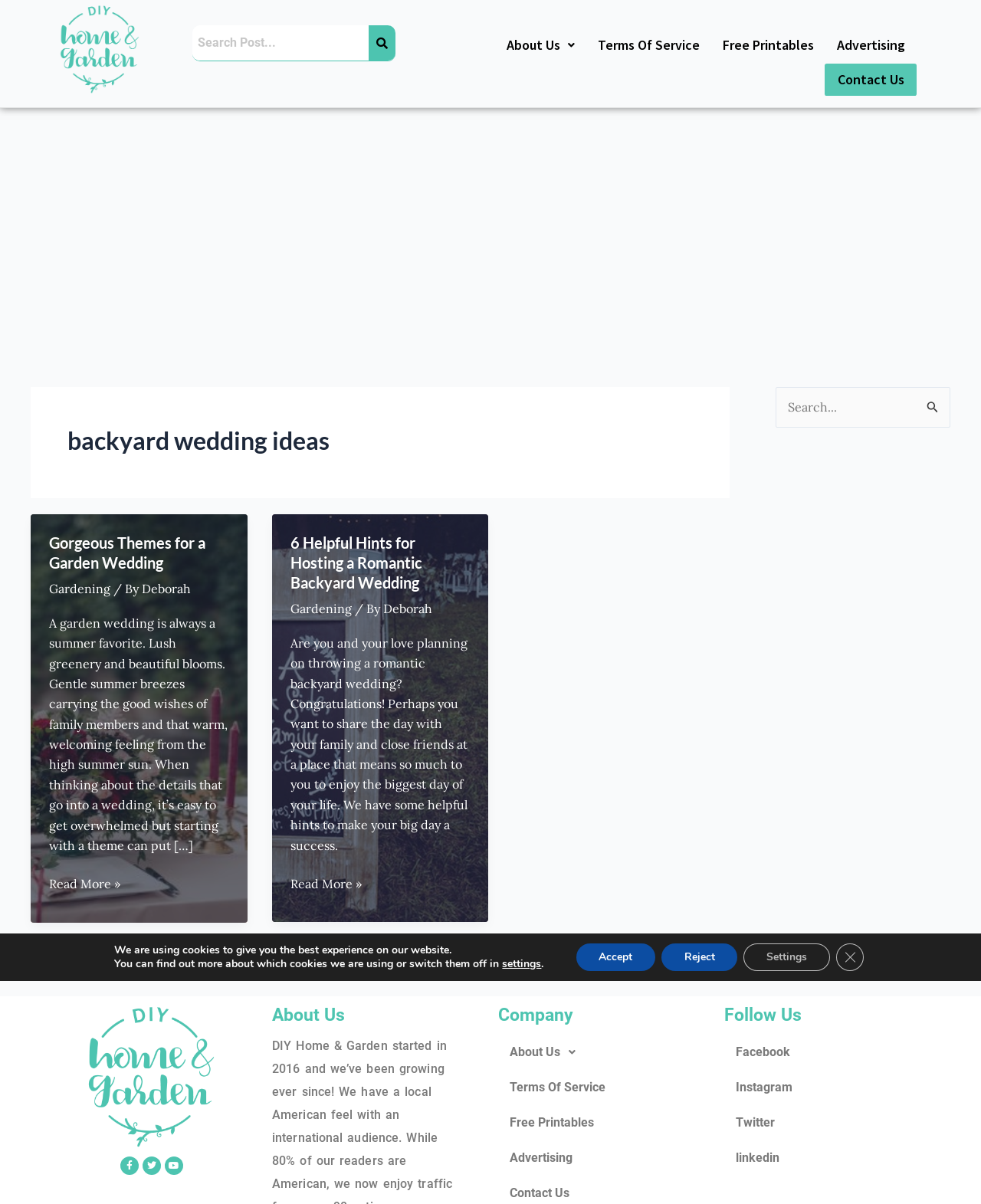What type of wedding is the main focus of this webpage?
Look at the image and respond with a one-word or short phrase answer.

Backyard wedding